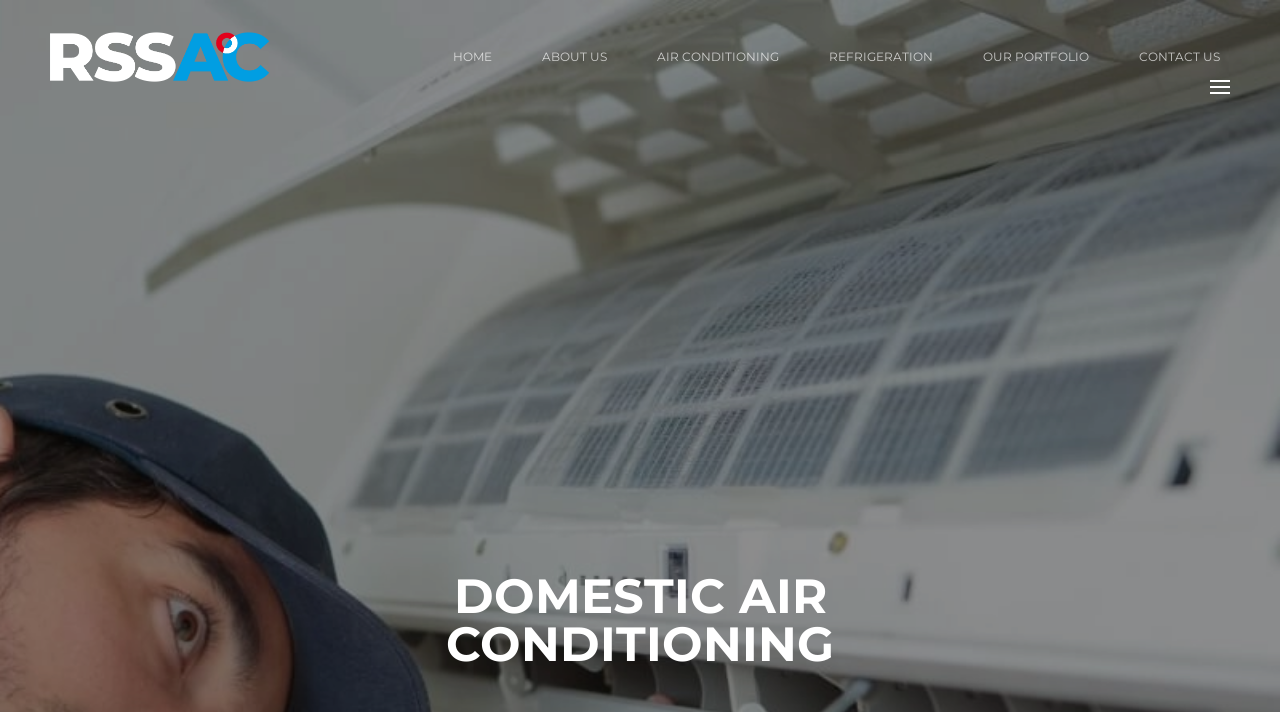Respond to the following question using a concise word or phrase: 
What is the last menu item?

CONTACT US